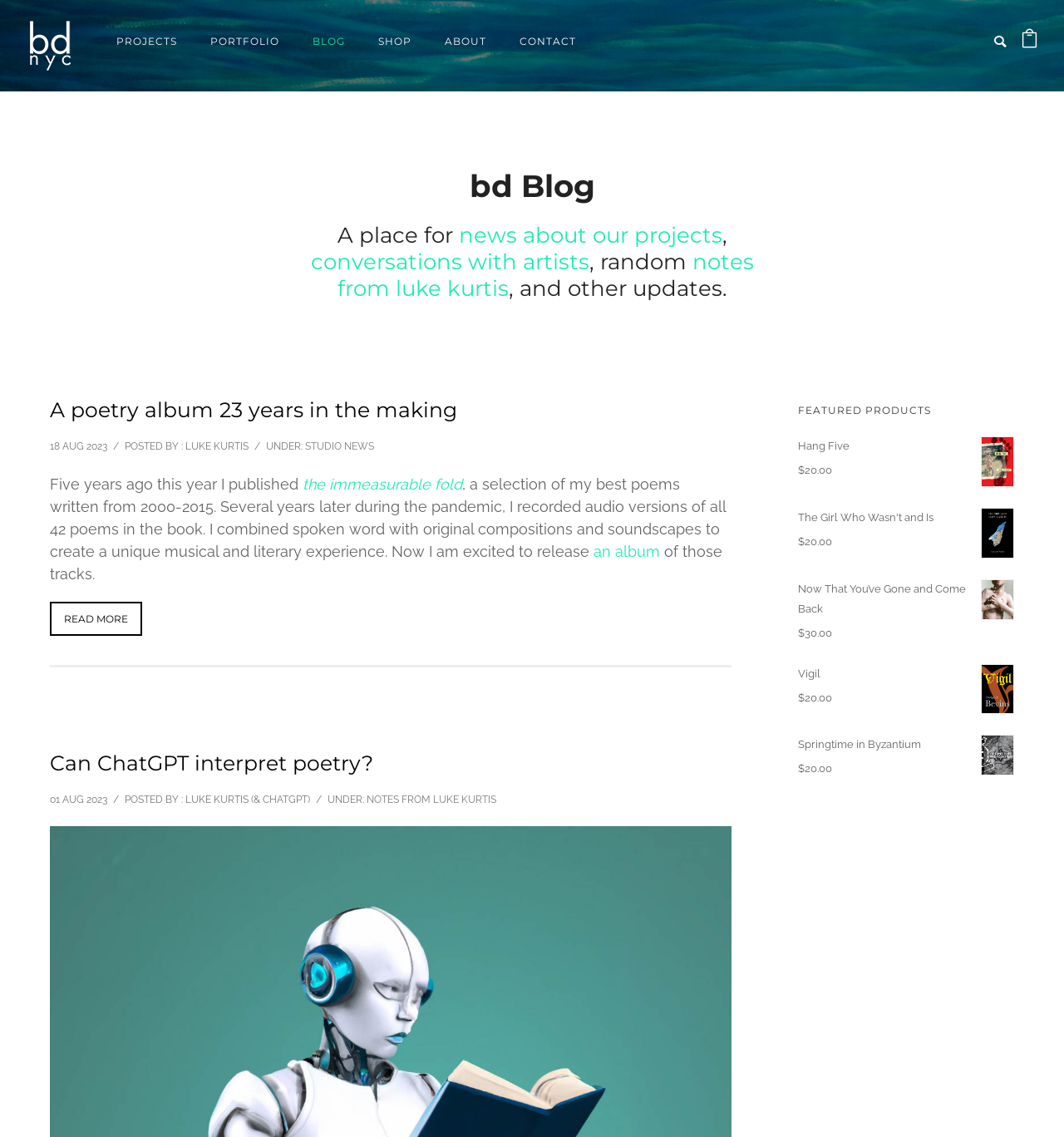Identify the bounding box coordinates necessary to click and complete the given instruction: "read the blog post about the immeasurable fold".

[0.284, 0.418, 0.434, 0.433]